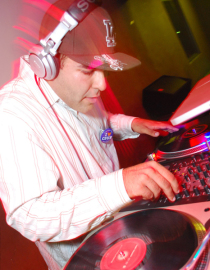What is DJ Kamoflage doing in the image?
Please answer the question as detailed as possible based on the image.

The image shows DJ Kamoflage deeply engaged in his craft, and a closer look reveals that he is skillfully manipulating vinyl records on his turntables, which is a key part of his DJing performance.